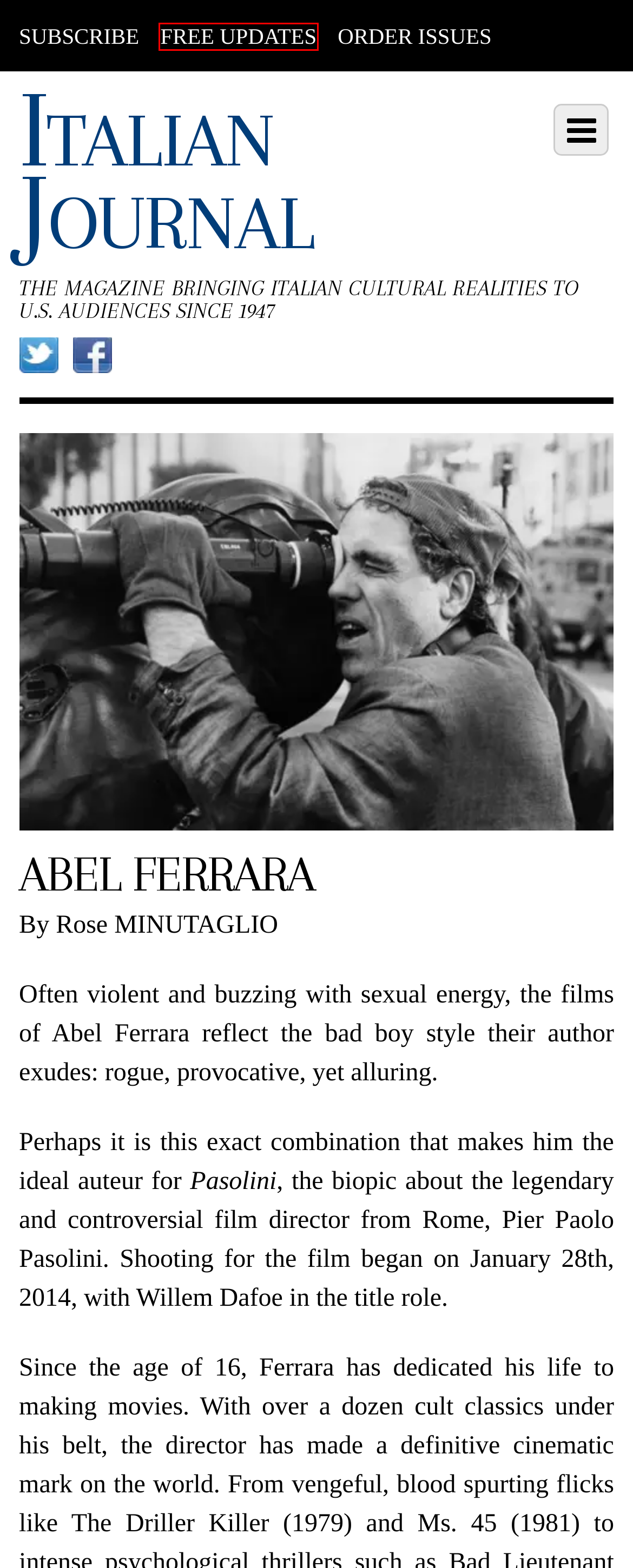Consider the screenshot of a webpage with a red bounding box around an element. Select the webpage description that best corresponds to the new page after clicking the element inside the red bounding box. Here are the candidates:
A. Diego Carmignani – Italian Journal
B. Tim Parks – Italian Journal
C. IIC-NY Celebrates Sardinia & its Heritage | Italian Academy Foundation, Inc.
D. Food for All – Italian Journal
E. Subscribe – Italian Journal
F. Catalog – Italian Journal
G. Valentina Coccia – Italian Journal
H. Free Updates – Italian Journal

H